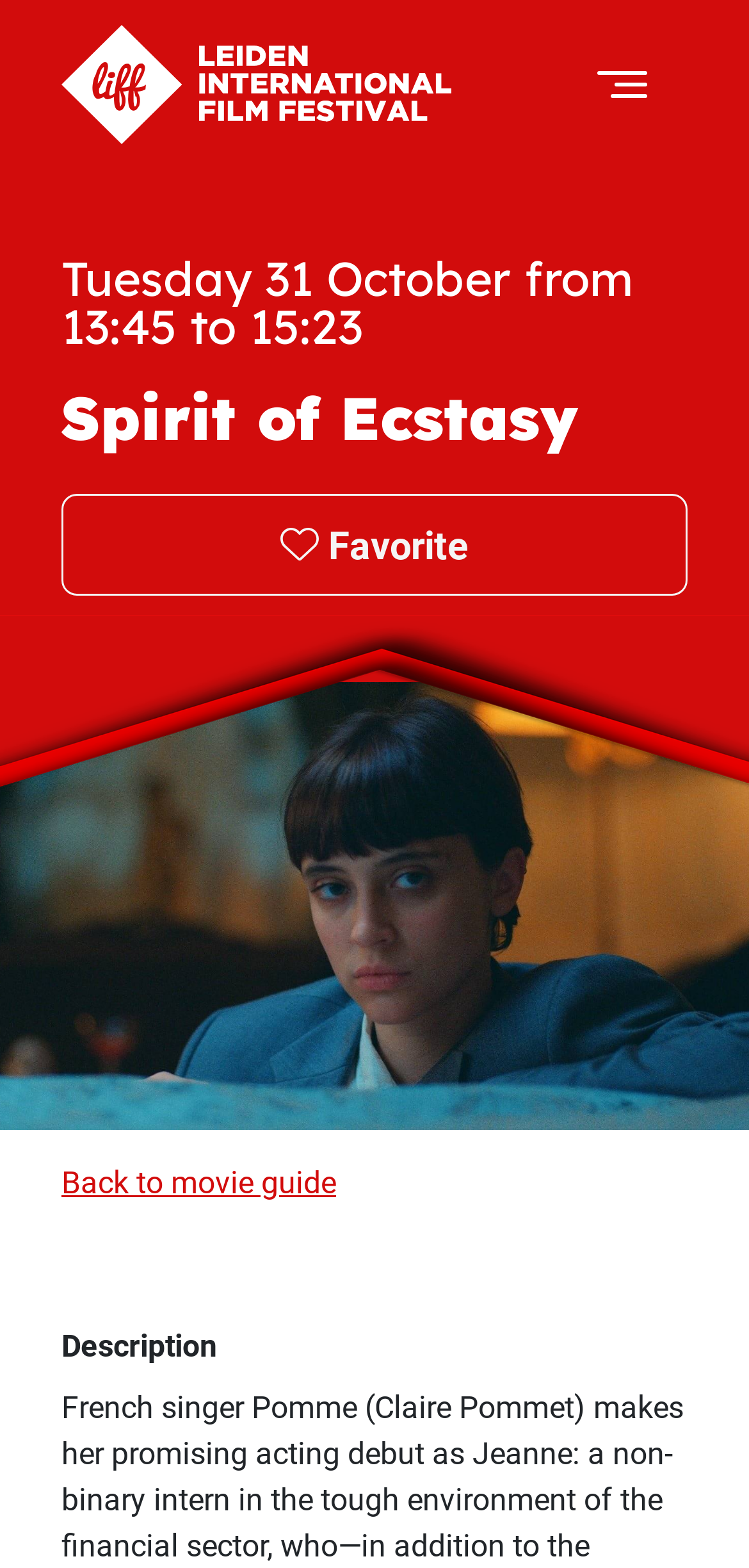Using the information in the image, could you please answer the following question in detail:
Is the navigation menu expanded?

I found the button 'Toggle navigation' which is not expanded, indicating that the navigation menu is currently collapsed.